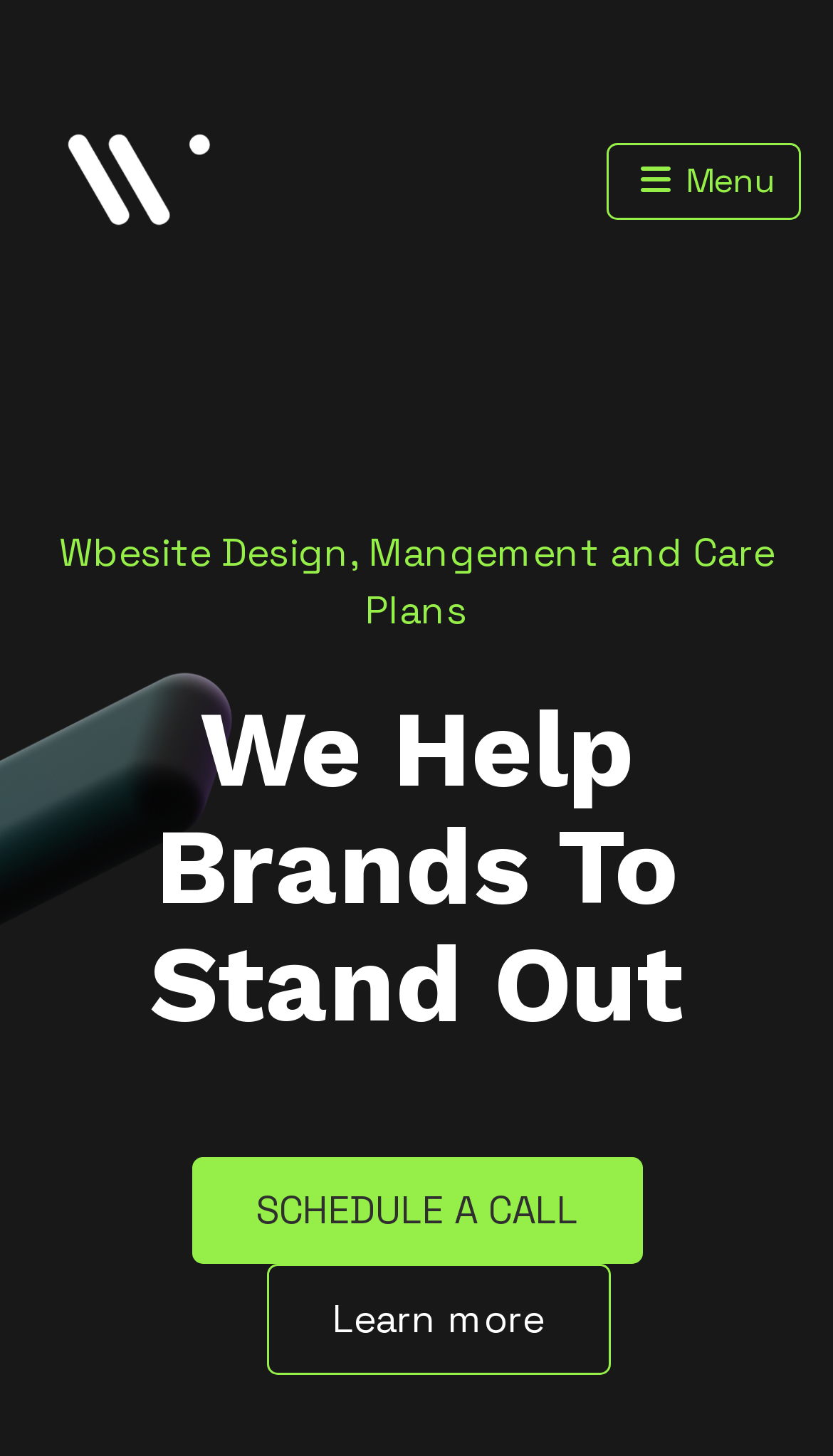Is there a menu on the webpage?
Give a one-word or short phrase answer based on the image.

Yes